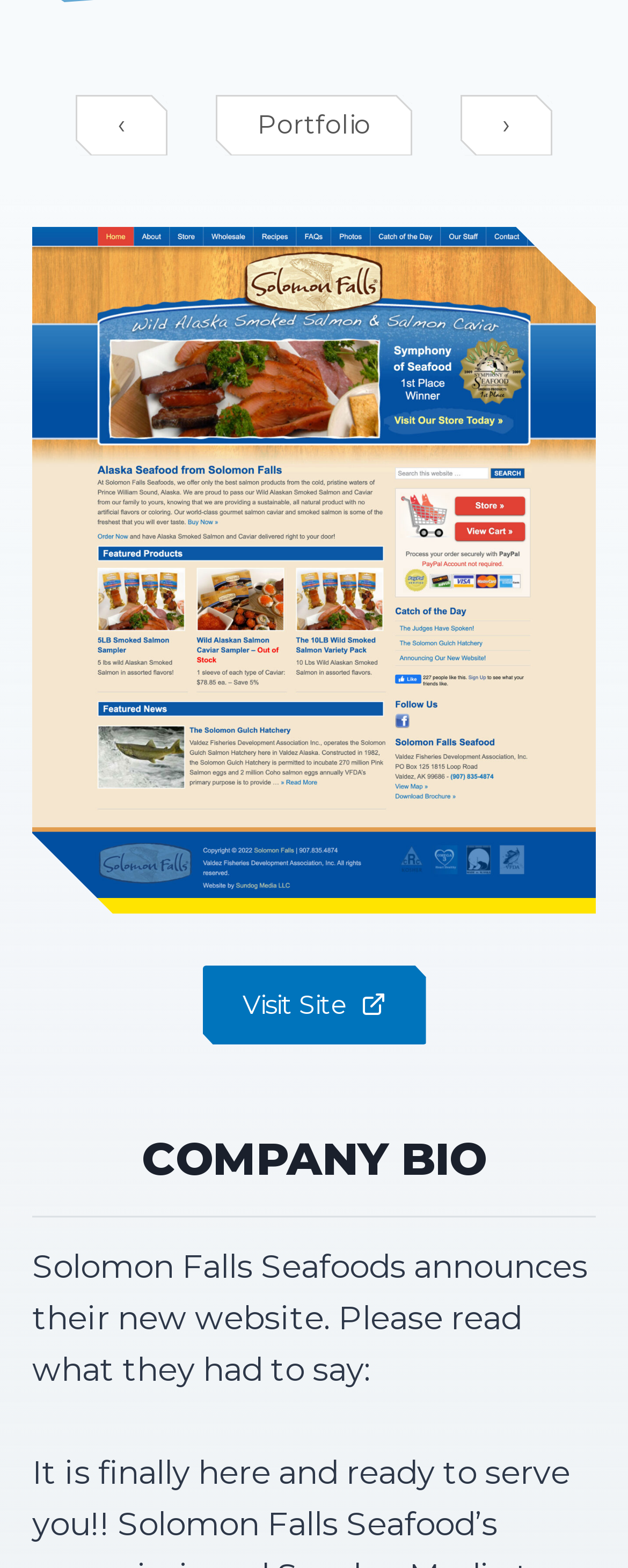From the element description Portfolio, predict the bounding box coordinates of the UI element. The coordinates must be specified in the format (top-left x, top-left y, bottom-right x, bottom-right y) and should be within the 0 to 1 range.

[0.344, 0.061, 0.656, 0.099]